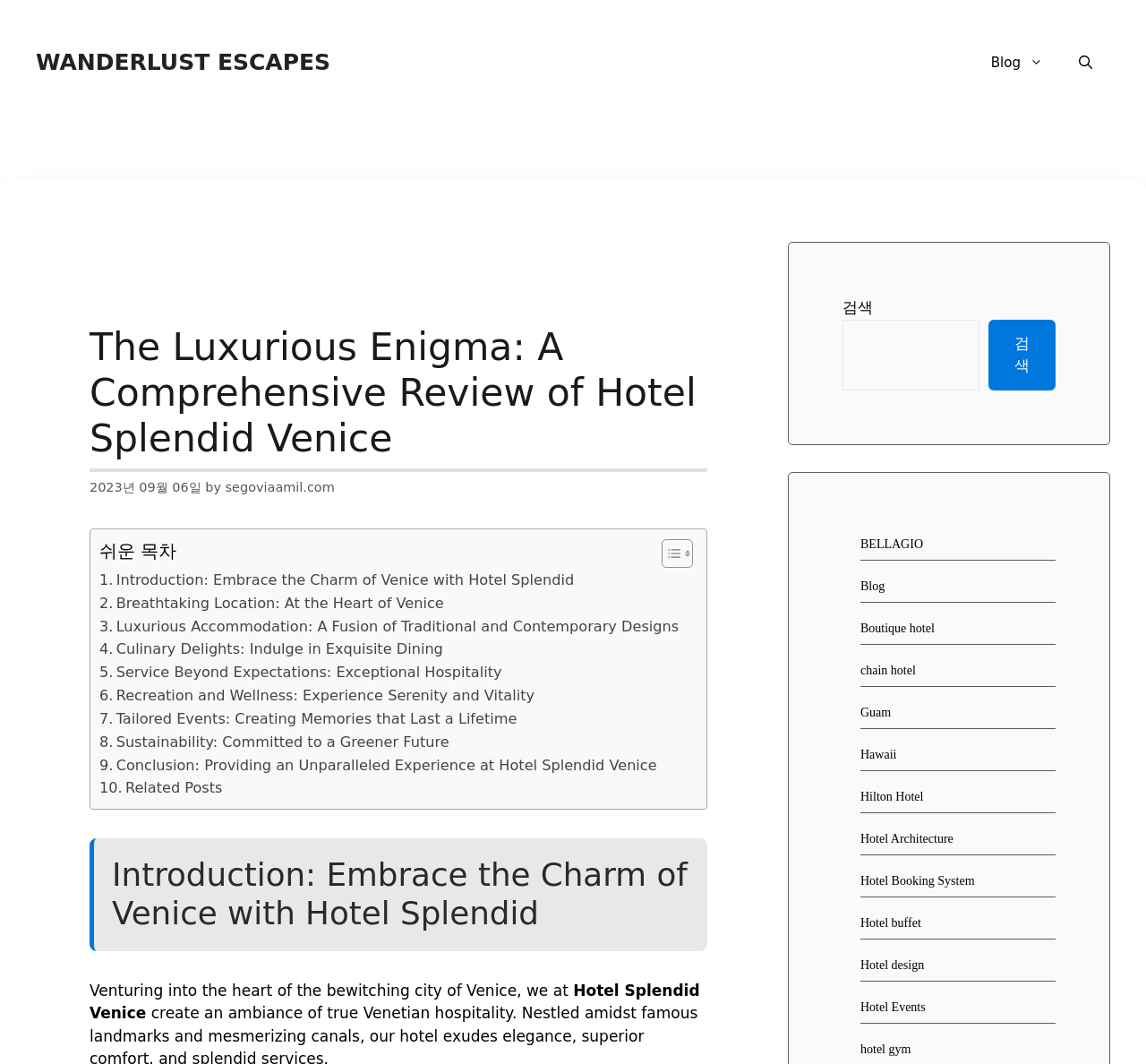Please identify the bounding box coordinates of the clickable element to fulfill the following instruction: "Read the introduction to Hotel Splendid Venice". The coordinates should be four float numbers between 0 and 1, i.e., [left, top, right, bottom].

[0.078, 0.788, 0.617, 0.894]